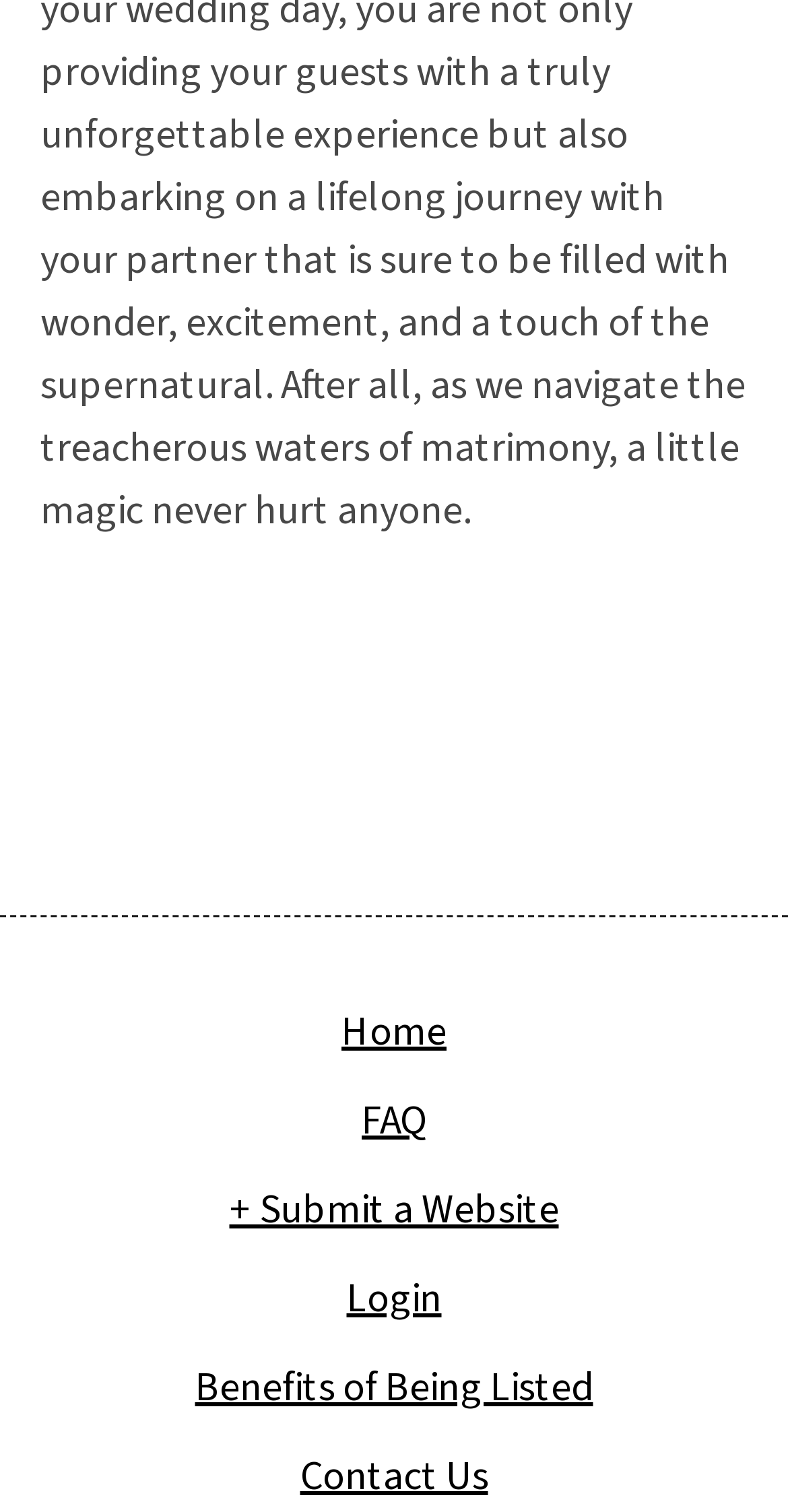What is the last menu item?
Look at the image and provide a short answer using one word or a phrase.

Contact Us